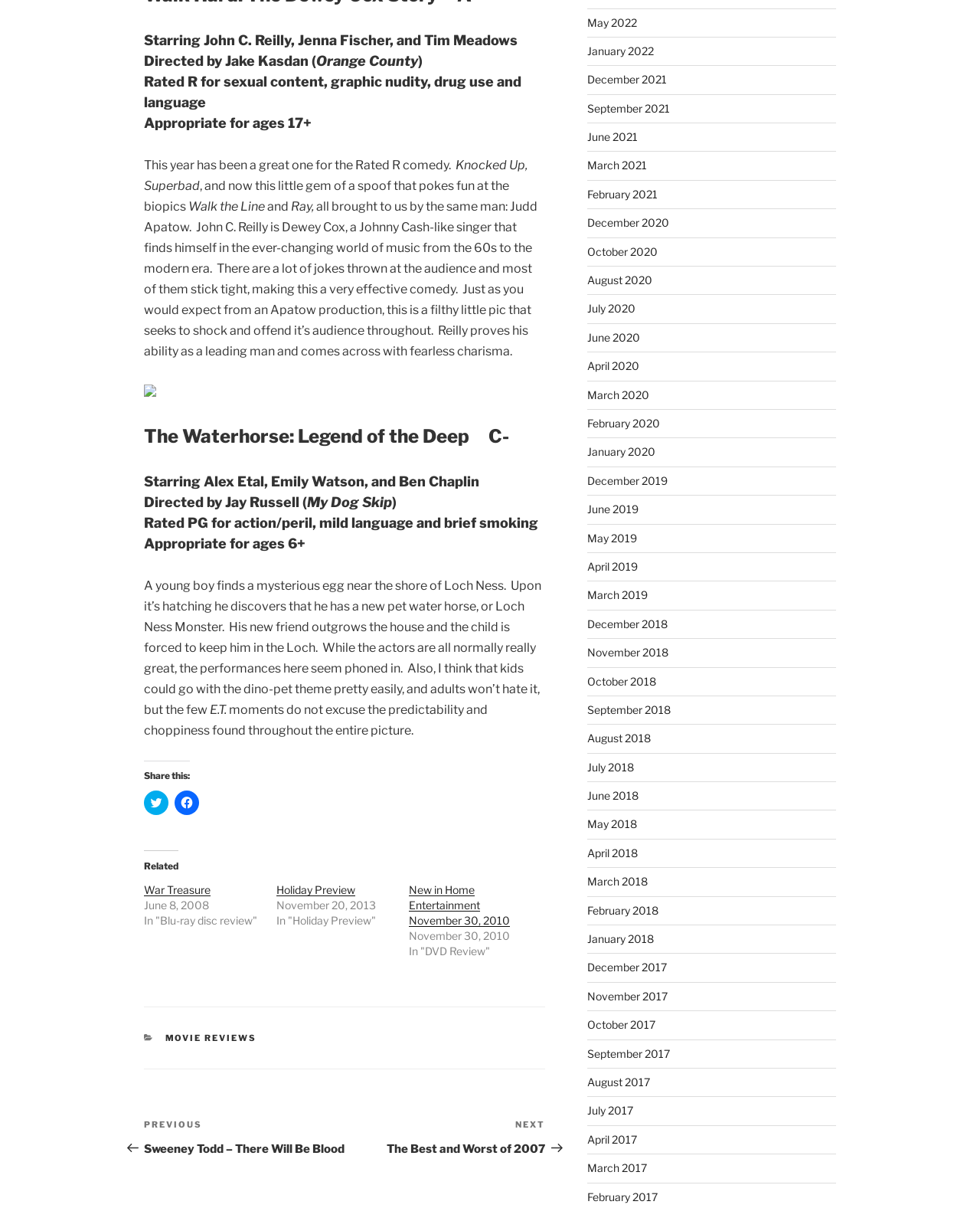What is the recommended age for watching Walk Hard: The Dewey Cox Story?
Refer to the image and provide a thorough answer to the question.

The webpage indicates that Walk Hard: The Dewey Cox Story is rated R and is appropriate for ages 17 and above, due to its sexual content, graphic nudity, drug use, and language.